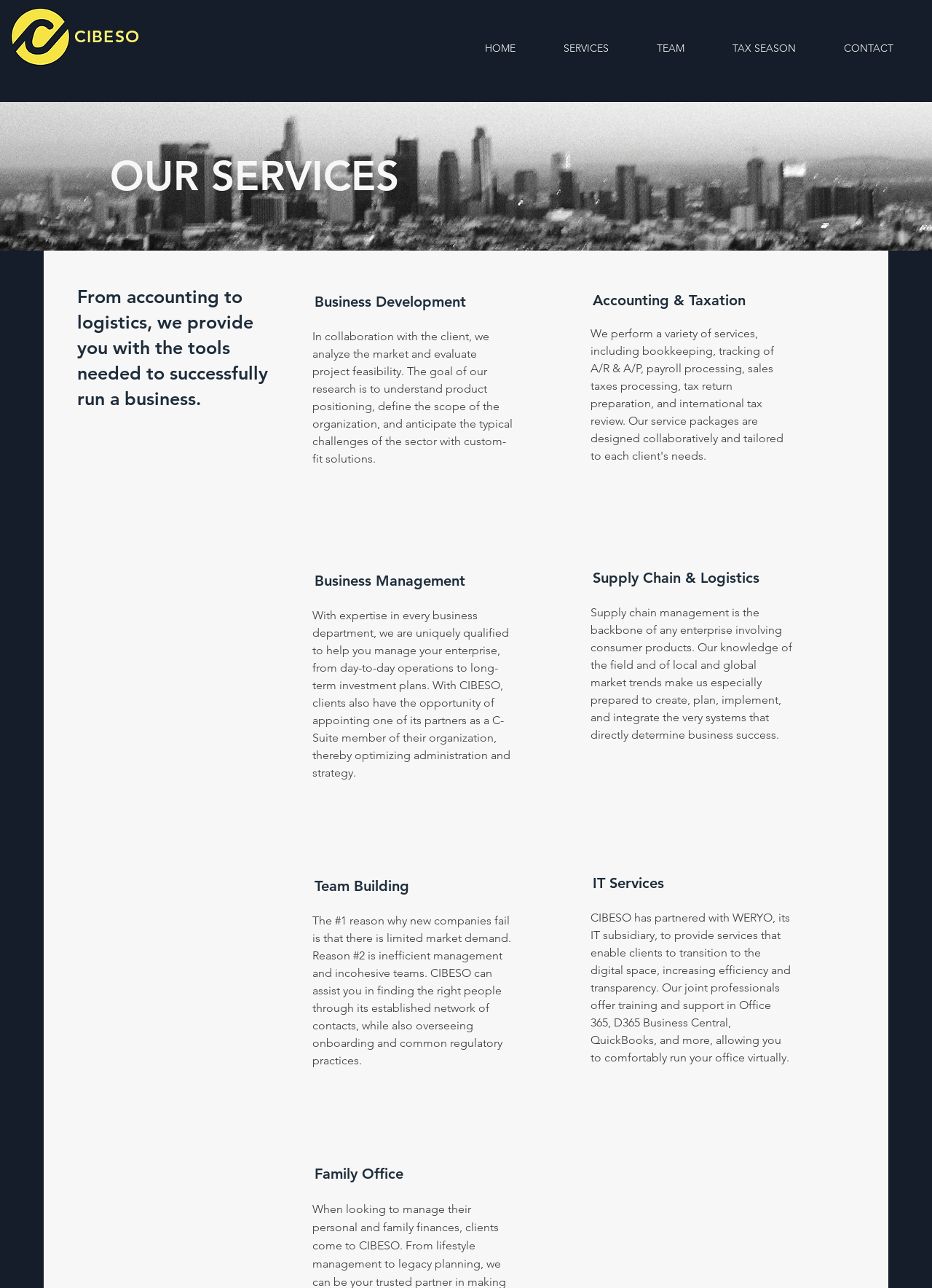Given the description of a UI element: "SERVICES", identify the bounding box coordinates of the matching element in the webpage screenshot.

[0.579, 0.027, 0.679, 0.048]